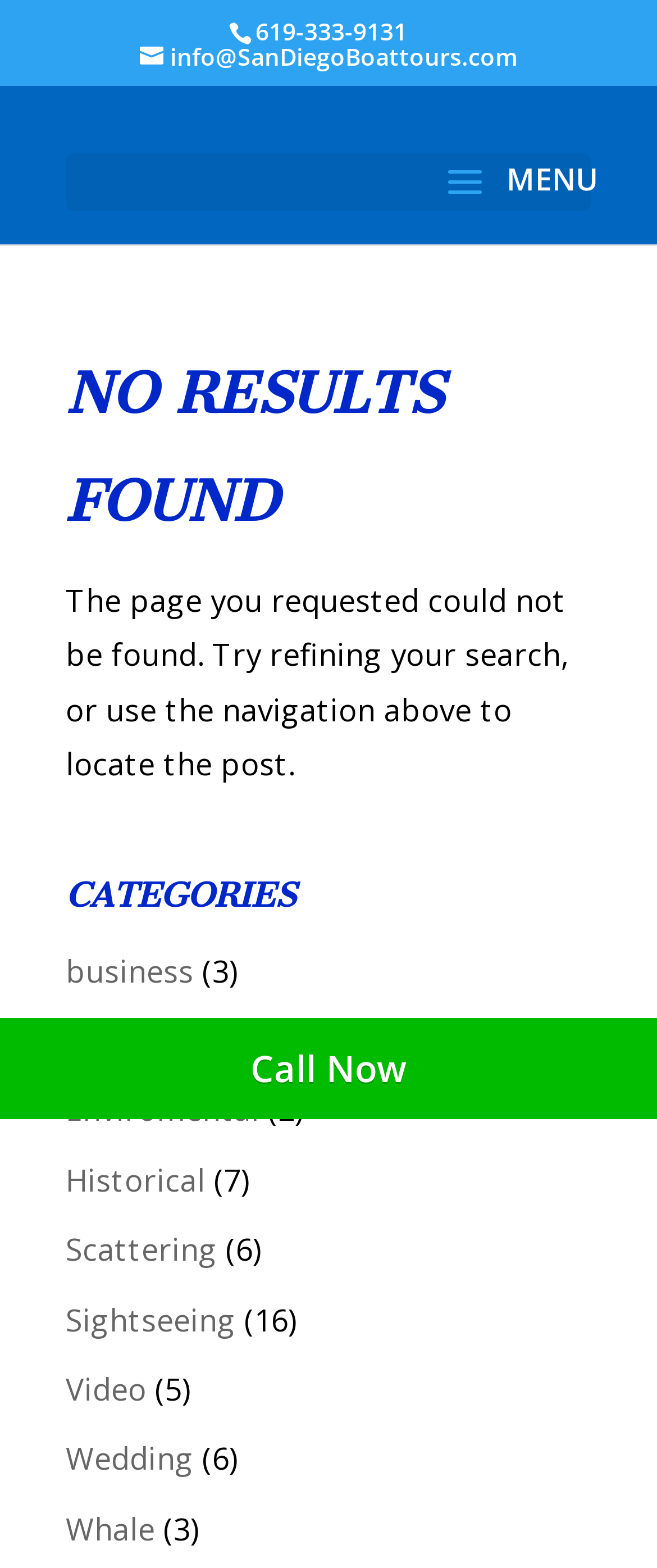Identify and provide the text content of the webpage's primary headline.

NO RESULTS FOUND